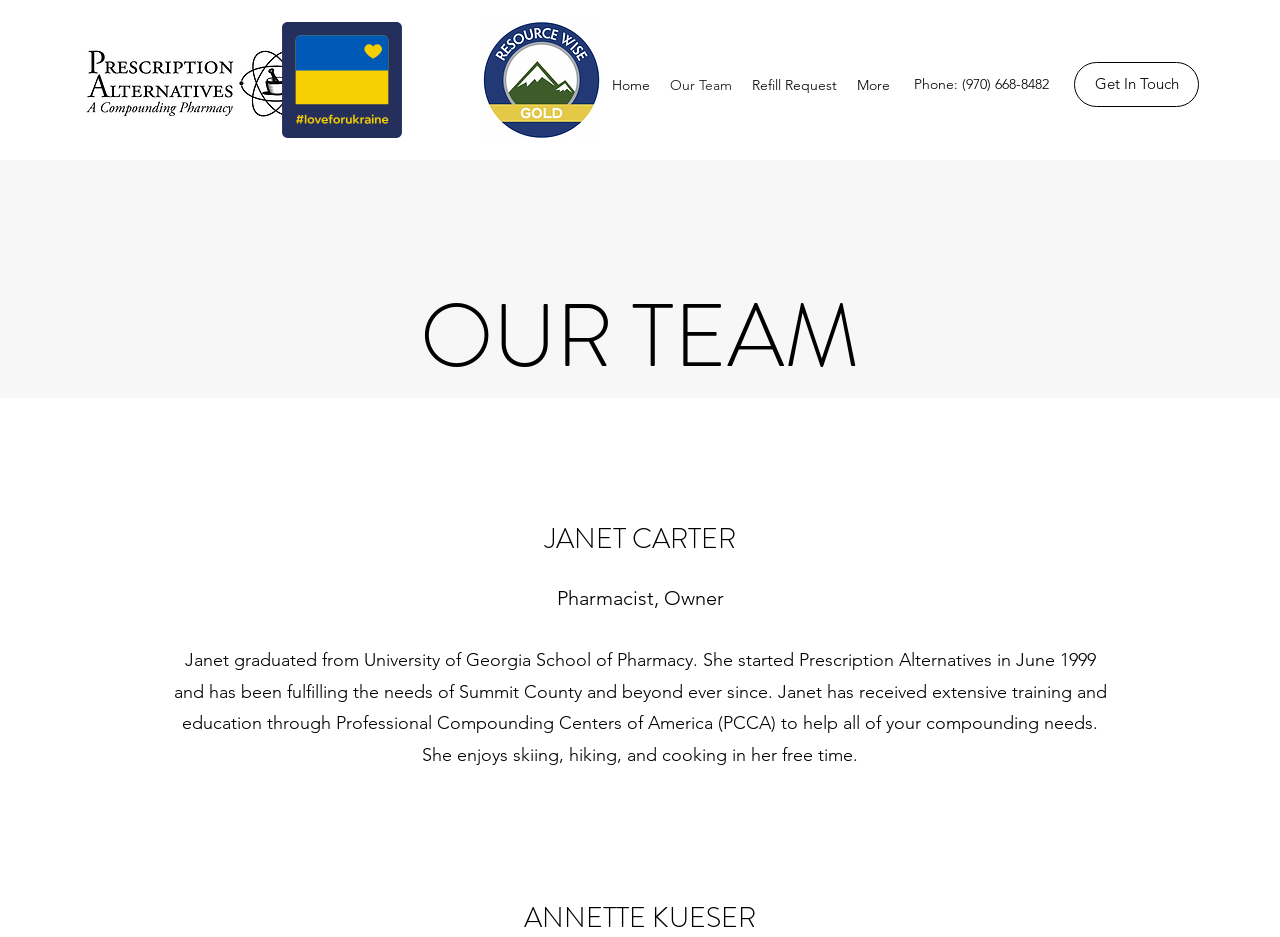Look at the image and answer the question in detail:
What is the phone number on the webpage?

I found the phone number by looking at the StaticText element with the text 'Phone: (970) 668-8482' located at [0.714, 0.08, 0.82, 0.099].